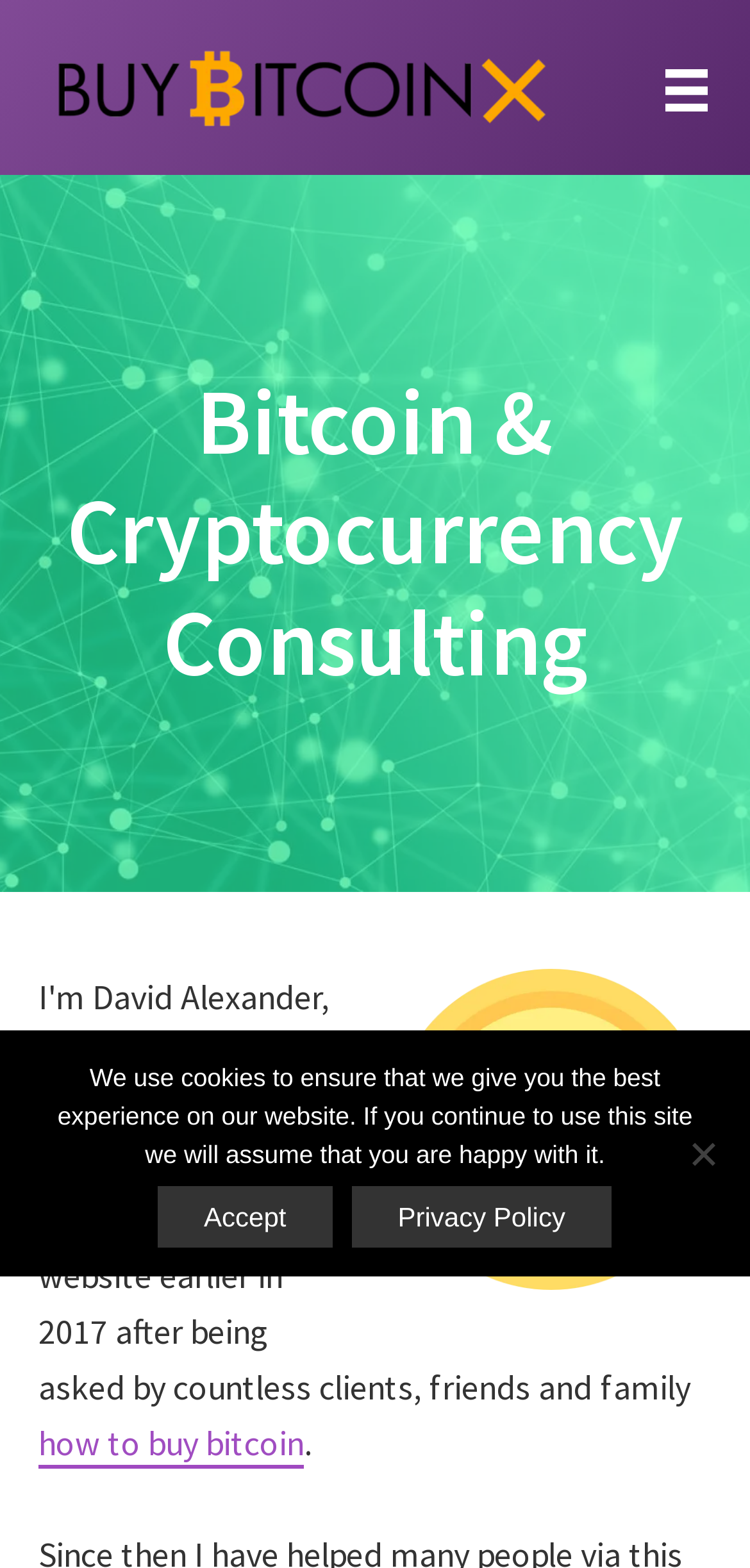How many links are in the main menu?
Based on the screenshot, answer the question with a single word or phrase.

1